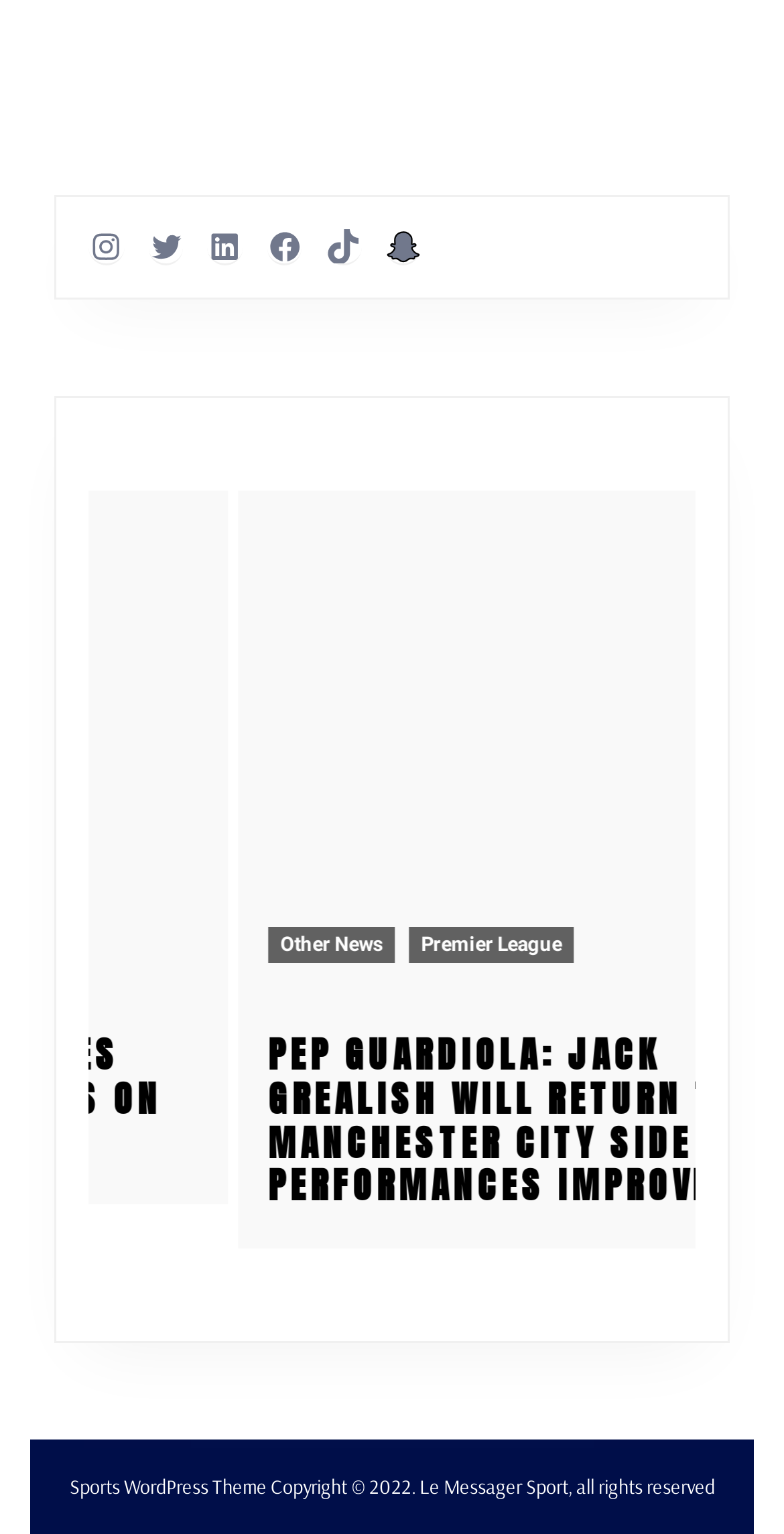What is the copyright information?
Refer to the screenshot and answer in one word or phrase.

Copyright 2022. Le Messager Sport, all rights reserved